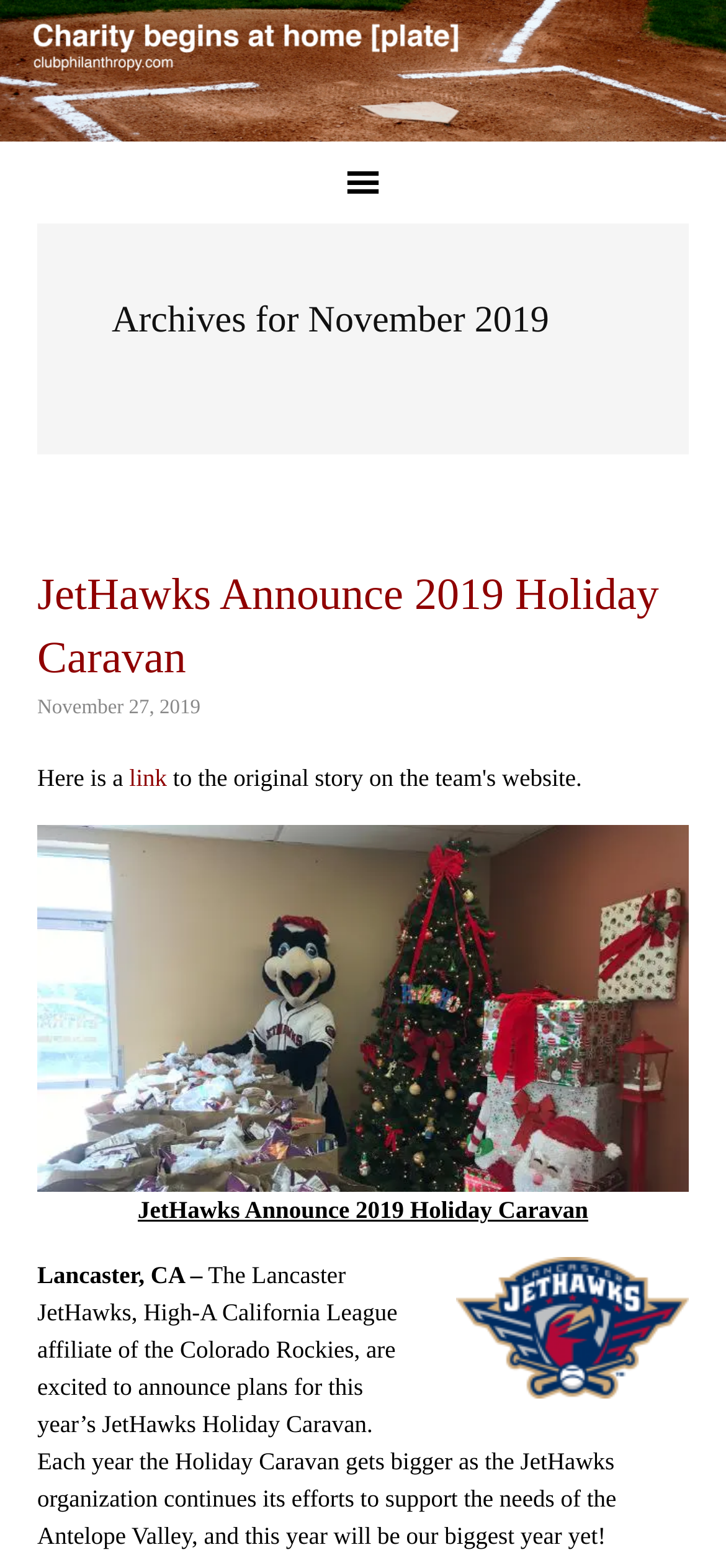Answer the question below with a single word or a brief phrase: 
What is the name of the baseball team mentioned in the article?

Lancaster JetHawks